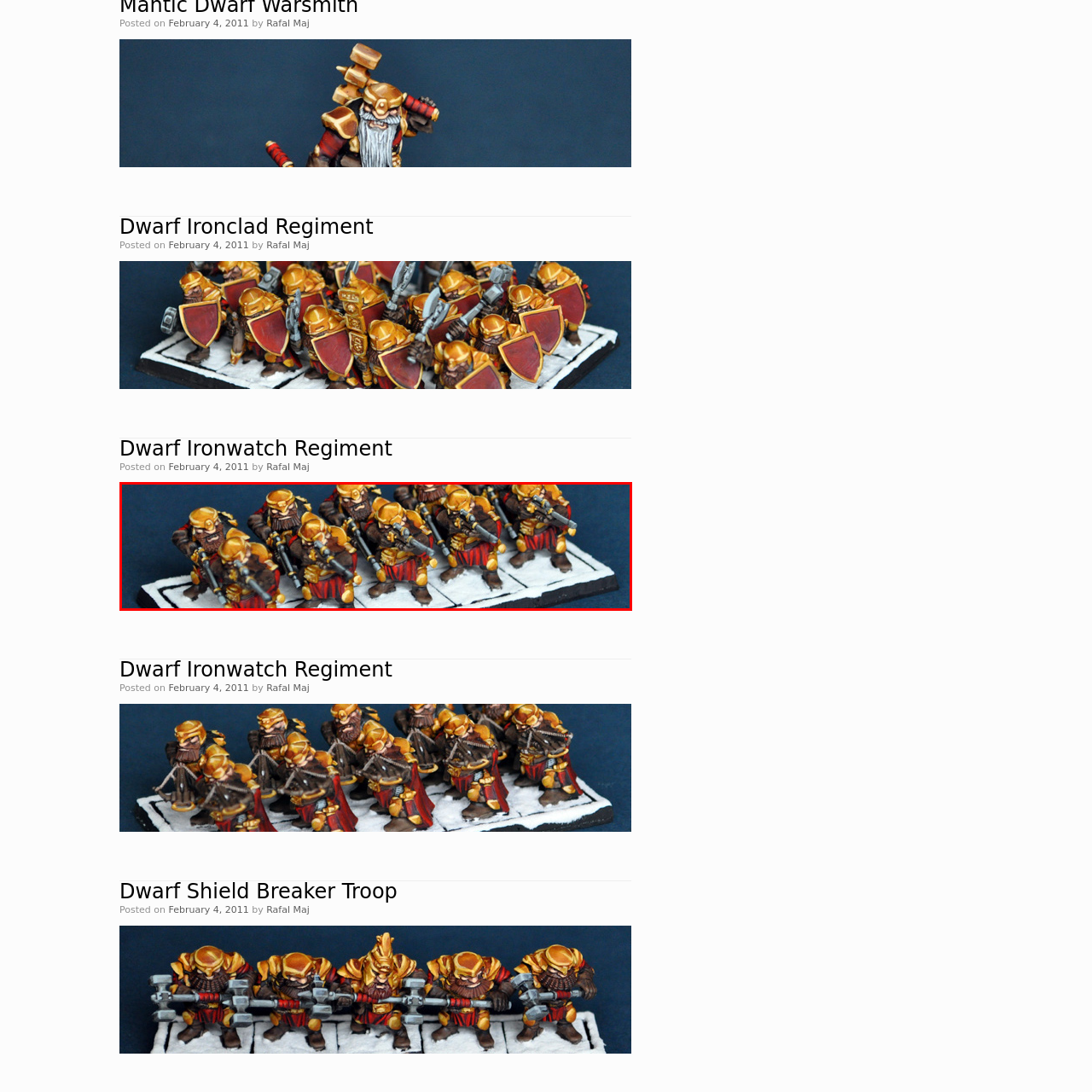Please provide a comprehensive description of the image highlighted by the red bounding box.

The image features a striking display of a miniature Dwarf Ironwatch Regiment, showcasing ten intricately detailed figures. Each dwarf is depicted in an impressive stance, clad in vibrant golden helmets and ornate armor, with flowing red cloaks that lend an air of regality. They are armed with distinctly modeled rifles, ready for combat. The group is strategically arranged on a square base with a textured white surface, enhancing their dynamic posture. The backdrop appears to be a deep blue fabric, providing a stark contrast that highlights the meticulous paintwork and craftsmanship of these miniatures, suited for tabletop gaming or display.